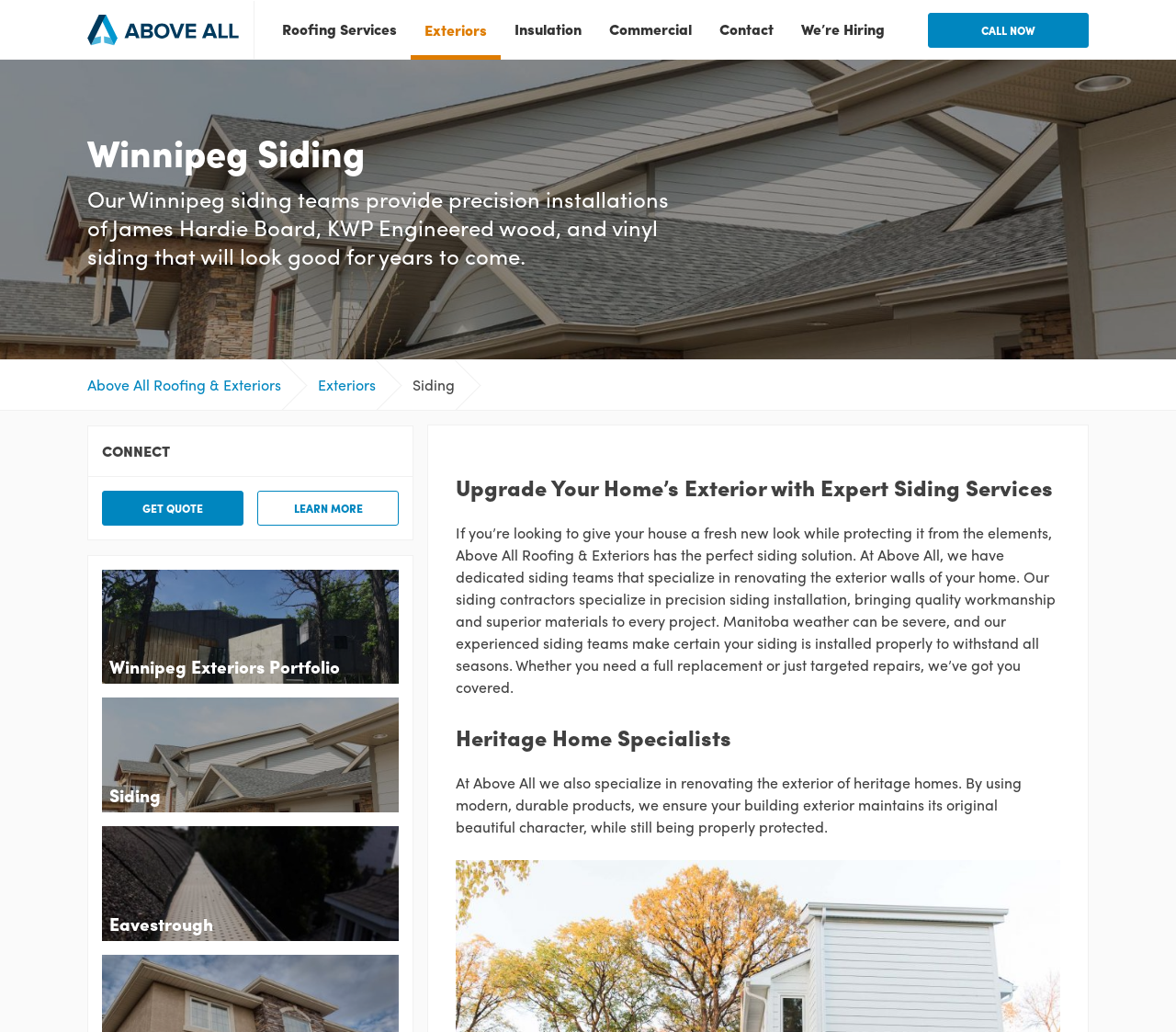What is the purpose of Above All Roofing & Exteriors' siding services?
Provide a detailed and extensive answer to the question.

According to the webpage, the purpose of Above All Roofing & Exteriors' siding services is to give homes a fresh new look while protecting them from the elements, and their experienced siding teams ensure that the siding is installed properly to withstand all seasons.